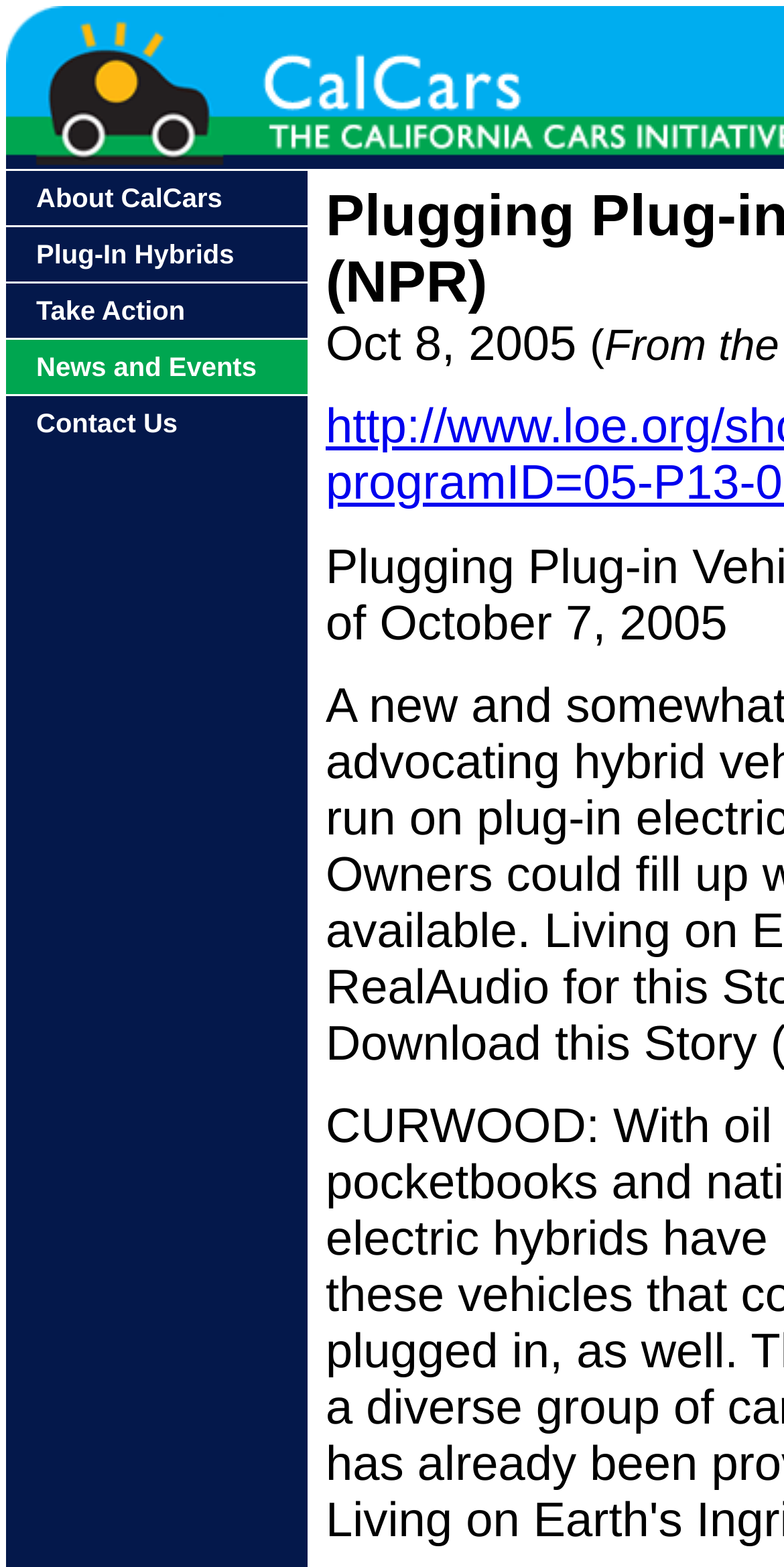Based on the element description: "News and Events", identify the bounding box coordinates for this UI element. The coordinates must be four float numbers between 0 and 1, listed as [left, top, right, bottom].

[0.008, 0.217, 0.392, 0.251]